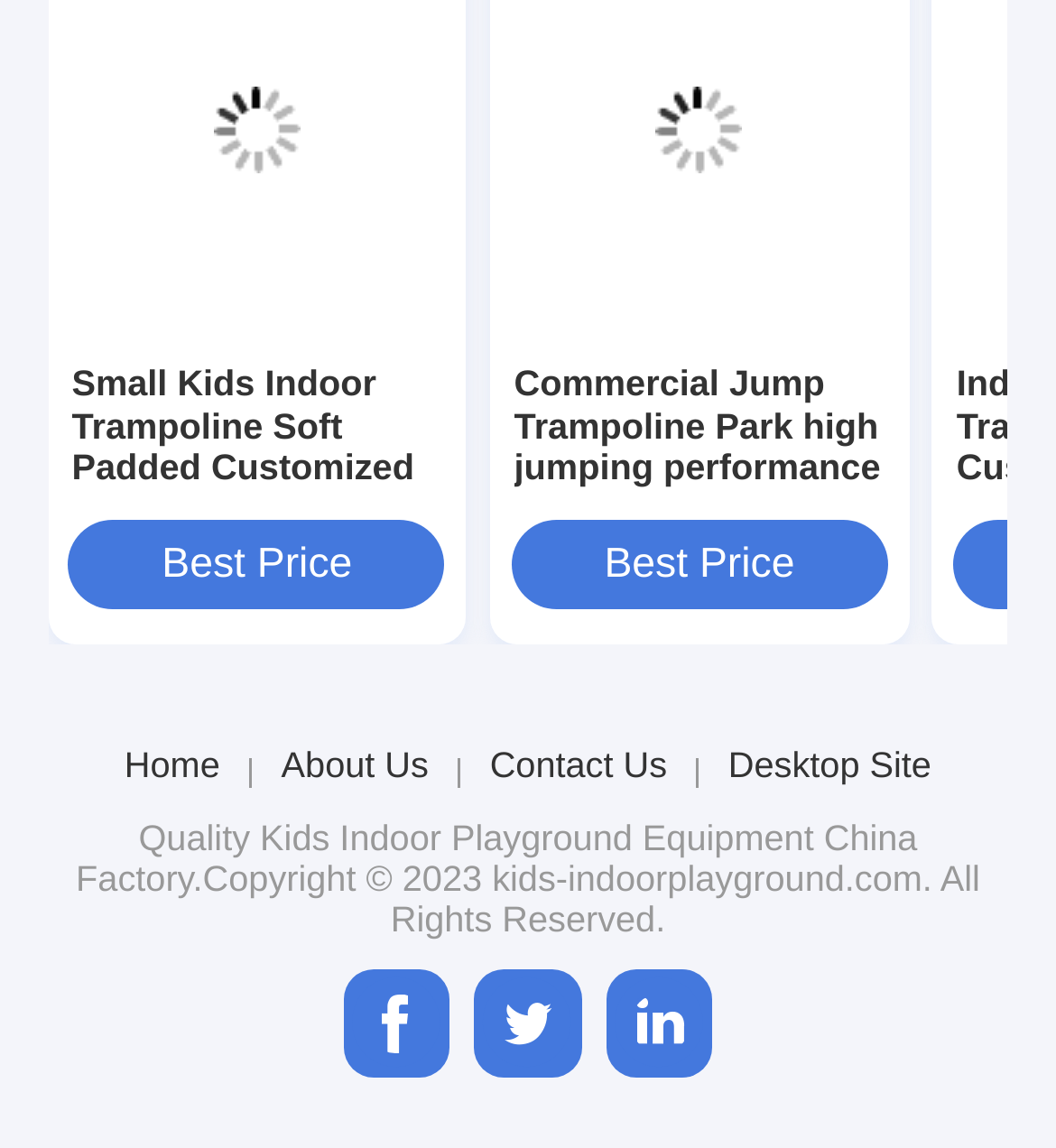Please provide the bounding box coordinates in the format (top-left x, top-left y, bottom-right x, bottom-right y). Remember, all values are floating point numbers between 0 and 1. What is the bounding box coordinate of the region described as: Contact Us

[0.464, 0.65, 0.632, 0.686]